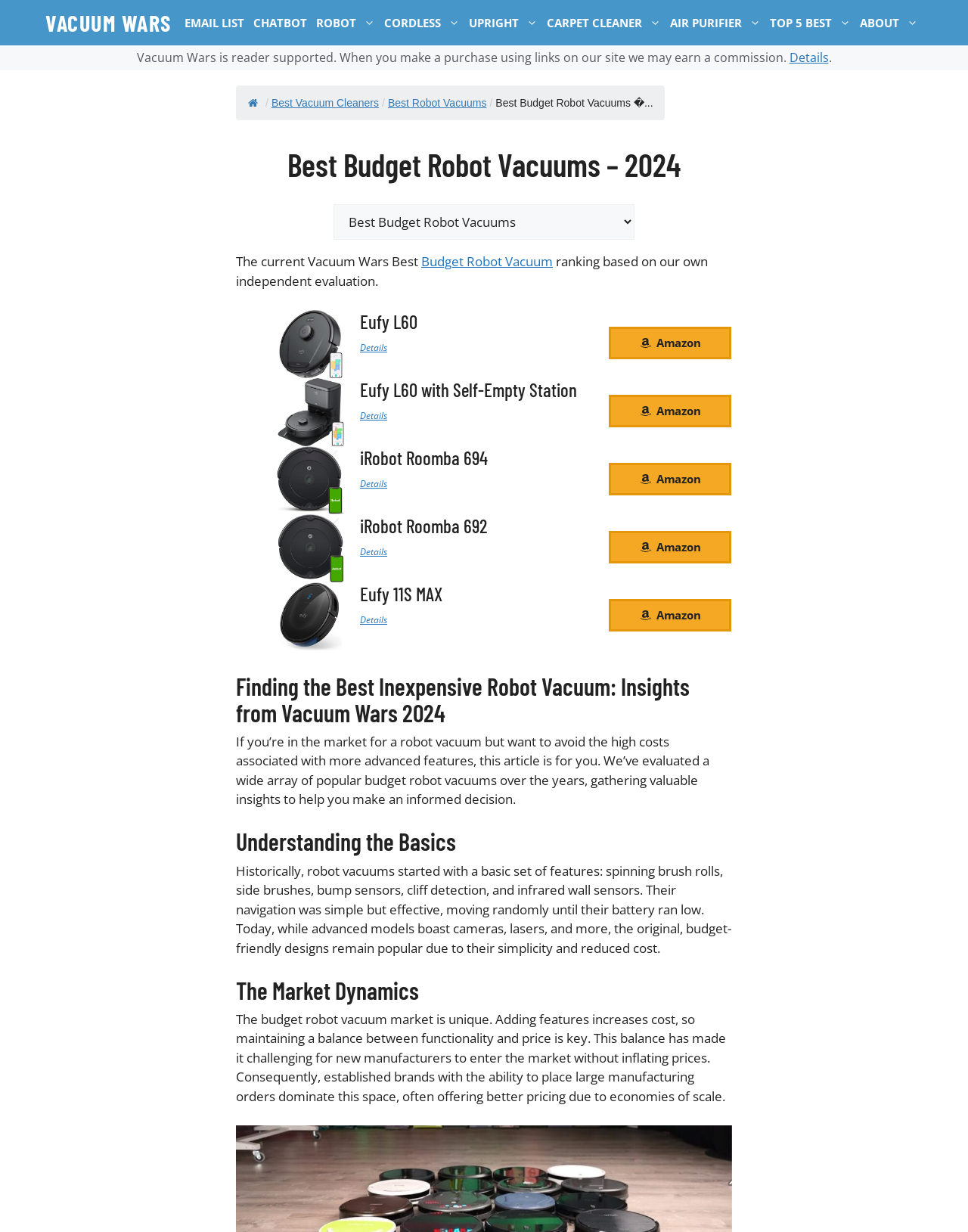Please reply with a single word or brief phrase to the question: 
Why do established brands dominate the budget robot vacuum market?

Economies of scale